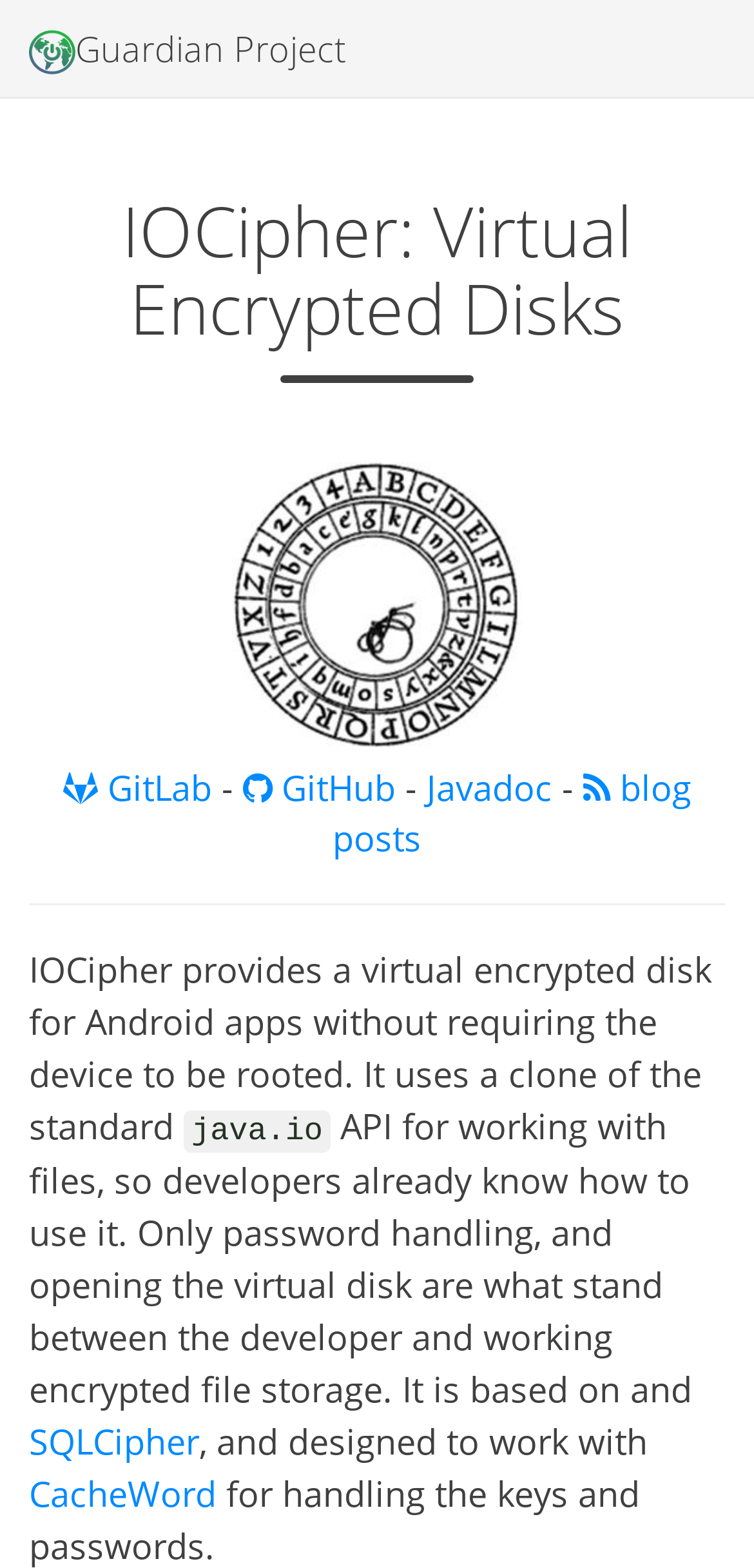Predict the bounding box of the UI element that fits this description: "blog posts".

[0.441, 0.487, 0.917, 0.549]